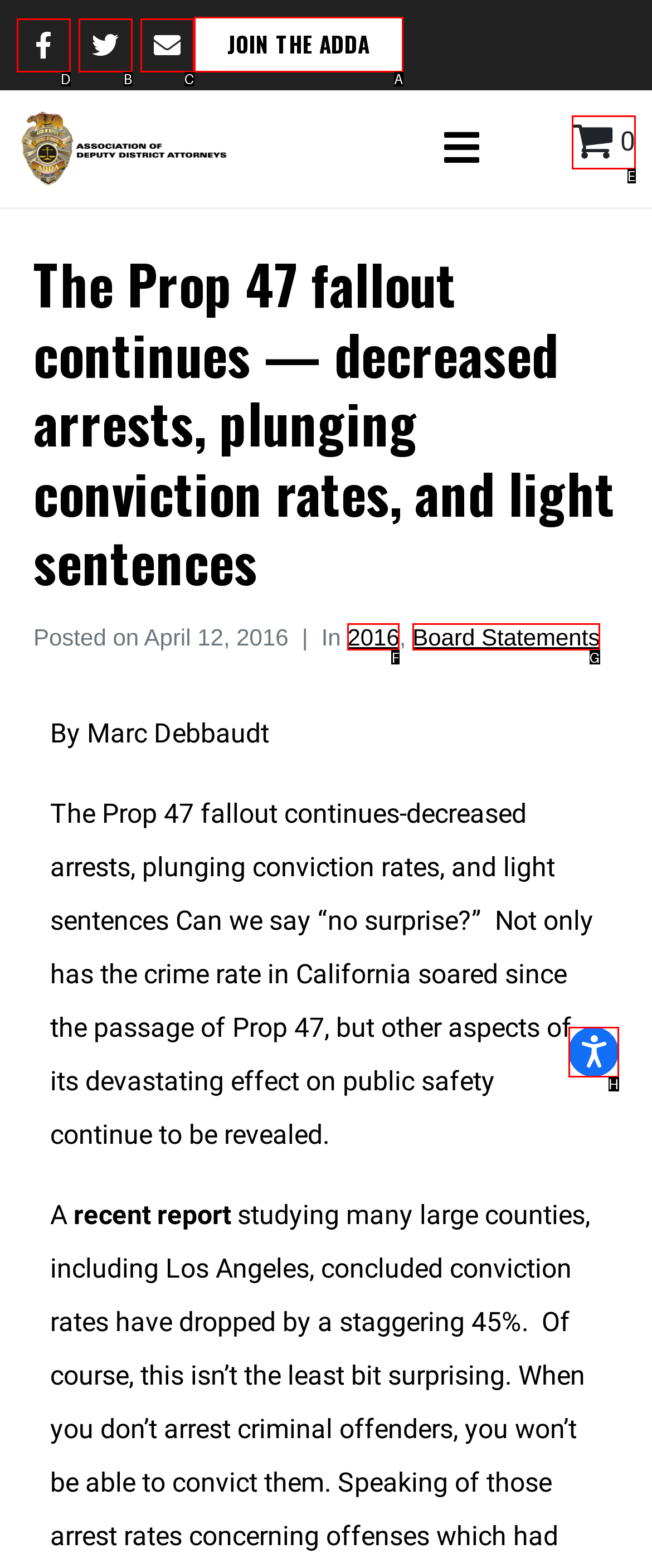For the given instruction: Download 2022 case for support, determine which boxed UI element should be clicked. Answer with the letter of the corresponding option directly.

None